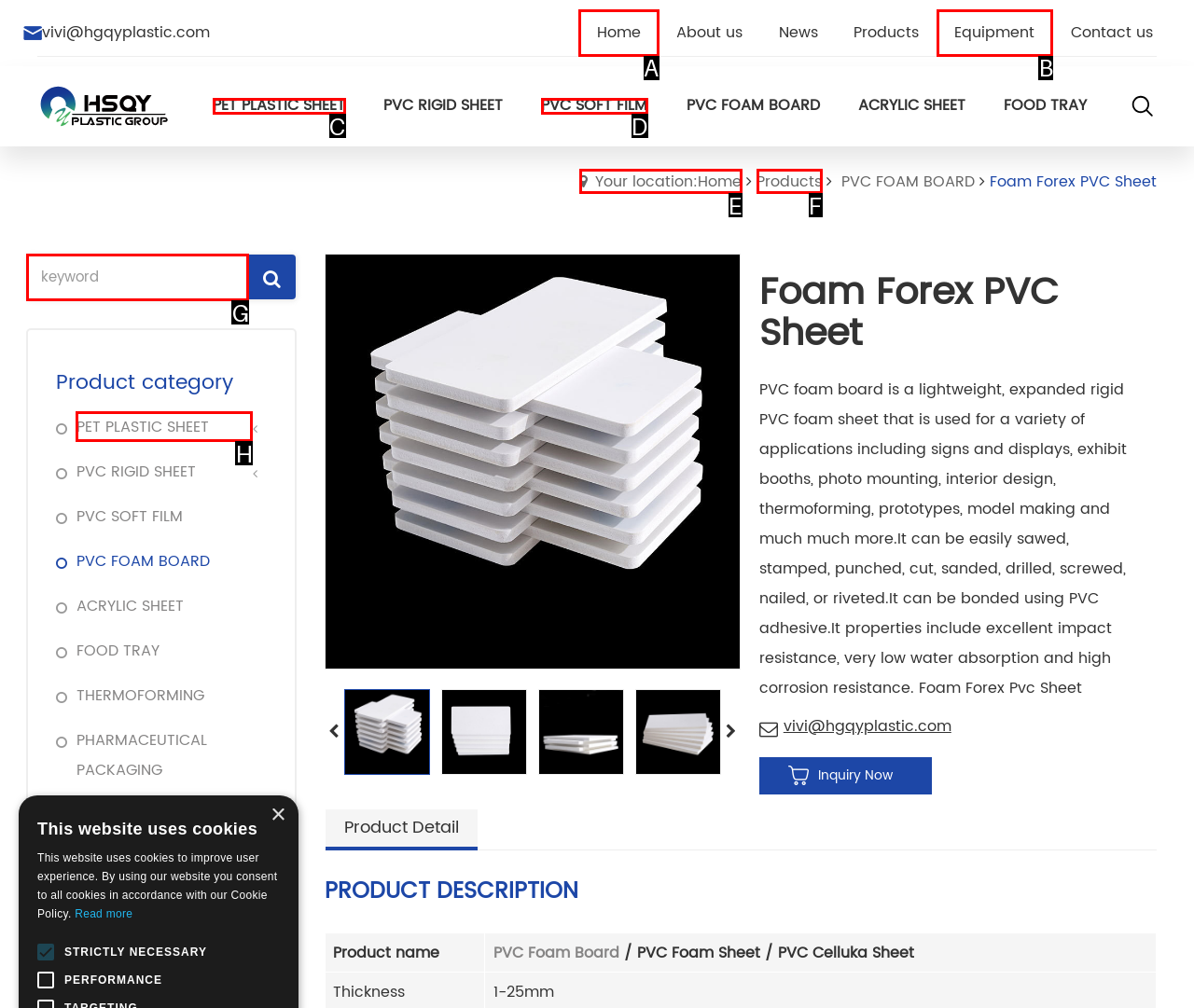Identify the HTML element that matches the description: Home. Provide the letter of the correct option from the choices.

A